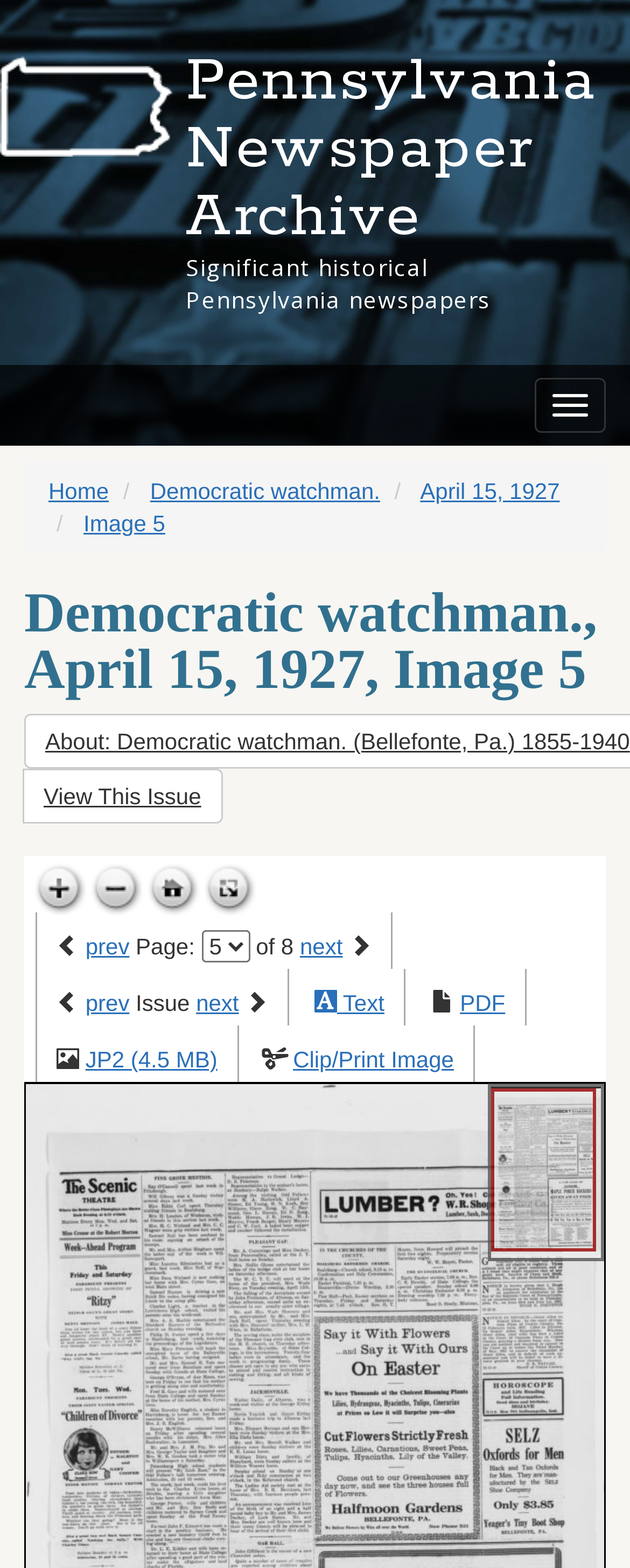Please determine the bounding box coordinates of the element's region to click for the following instruction: "Toggle navigation".

[0.849, 0.241, 0.962, 0.276]